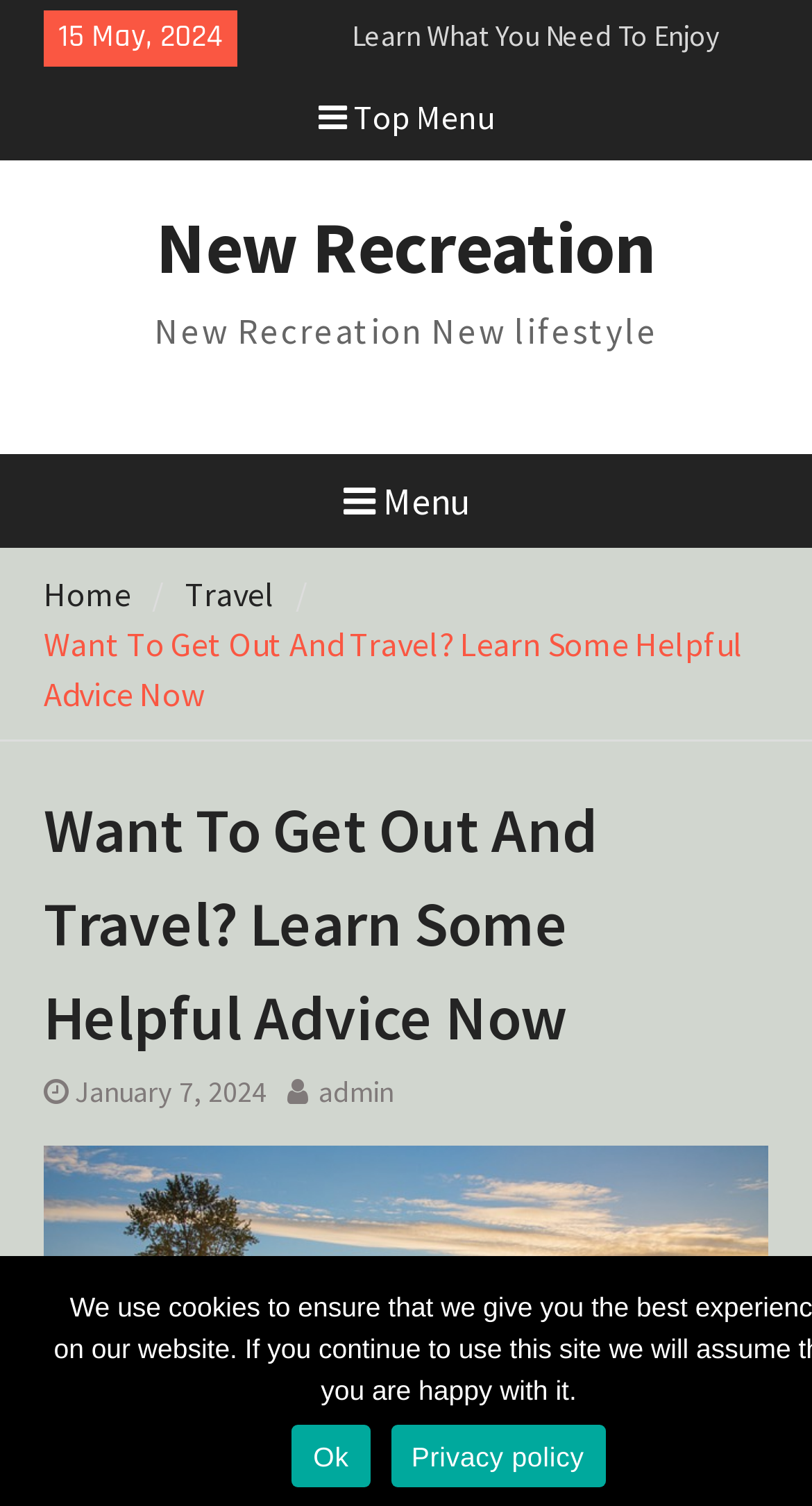Identify the main heading from the webpage and provide its text content.

Want To Get Out And Travel? Learn Some Helpful Advice Now